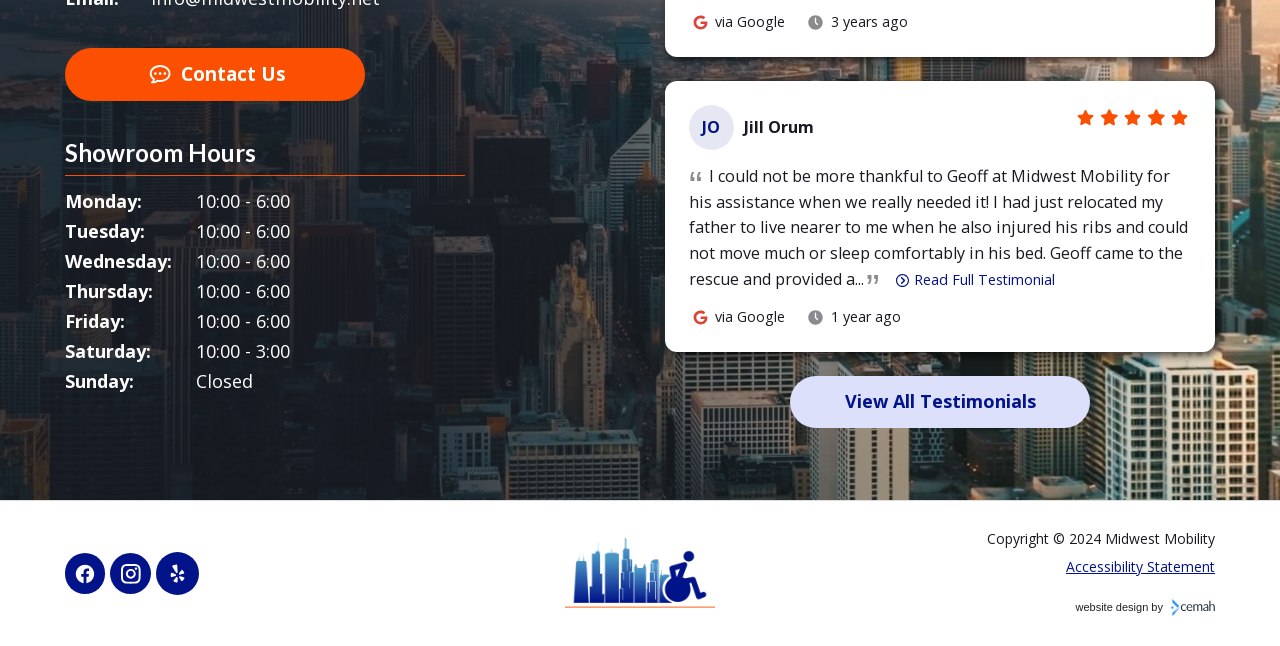Locate the bounding box coordinates of the element that should be clicked to execute the following instruction: "View all testimonials".

[0.617, 0.582, 0.852, 0.662]